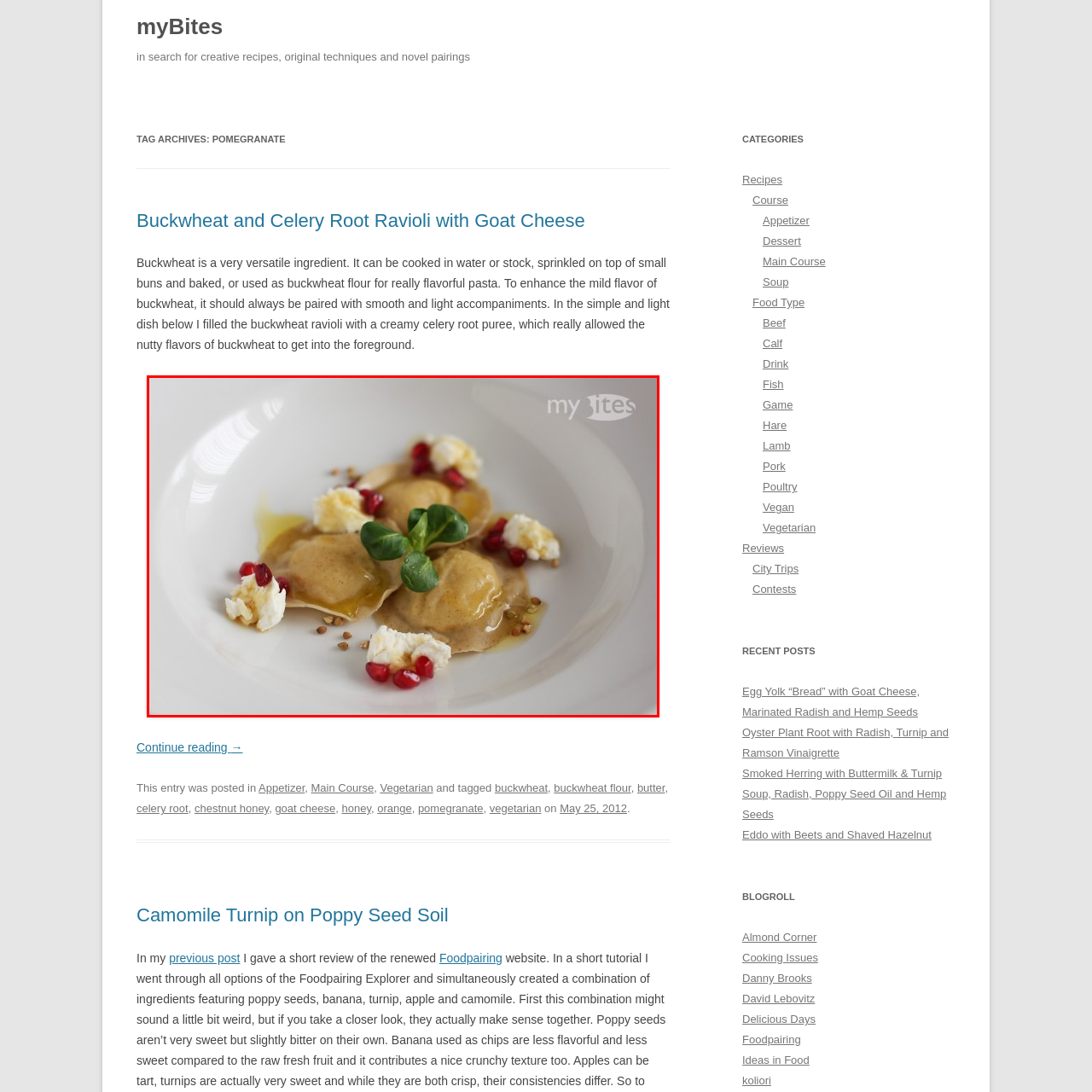Give an elaborate description of the visual elements within the red-outlined box.

This elegant dish features three beautifully crafted ravioli, expertly filled with a creamy and savory mixture, artfully arranged on a pristine white plate. The ravioli are generously drizzled with a smooth sauce that glistens invitingly, hinting at rich flavors within. Surrounding the pasta, vibrant bursts of fresh pomegranate seeds add a pop of color and a tart contrast, while dollops of what appears to be creamy goat cheese enhance the dish's indulgence. A sprinkle of toasted buckwheat lends a crunchy texture, harmonizing with the other elements. This culinary creation showcases a fusion of flavors and aesthetics, embodying a sophisticated approach to modern dining, perfect for those seeking unique and delightful recipes.